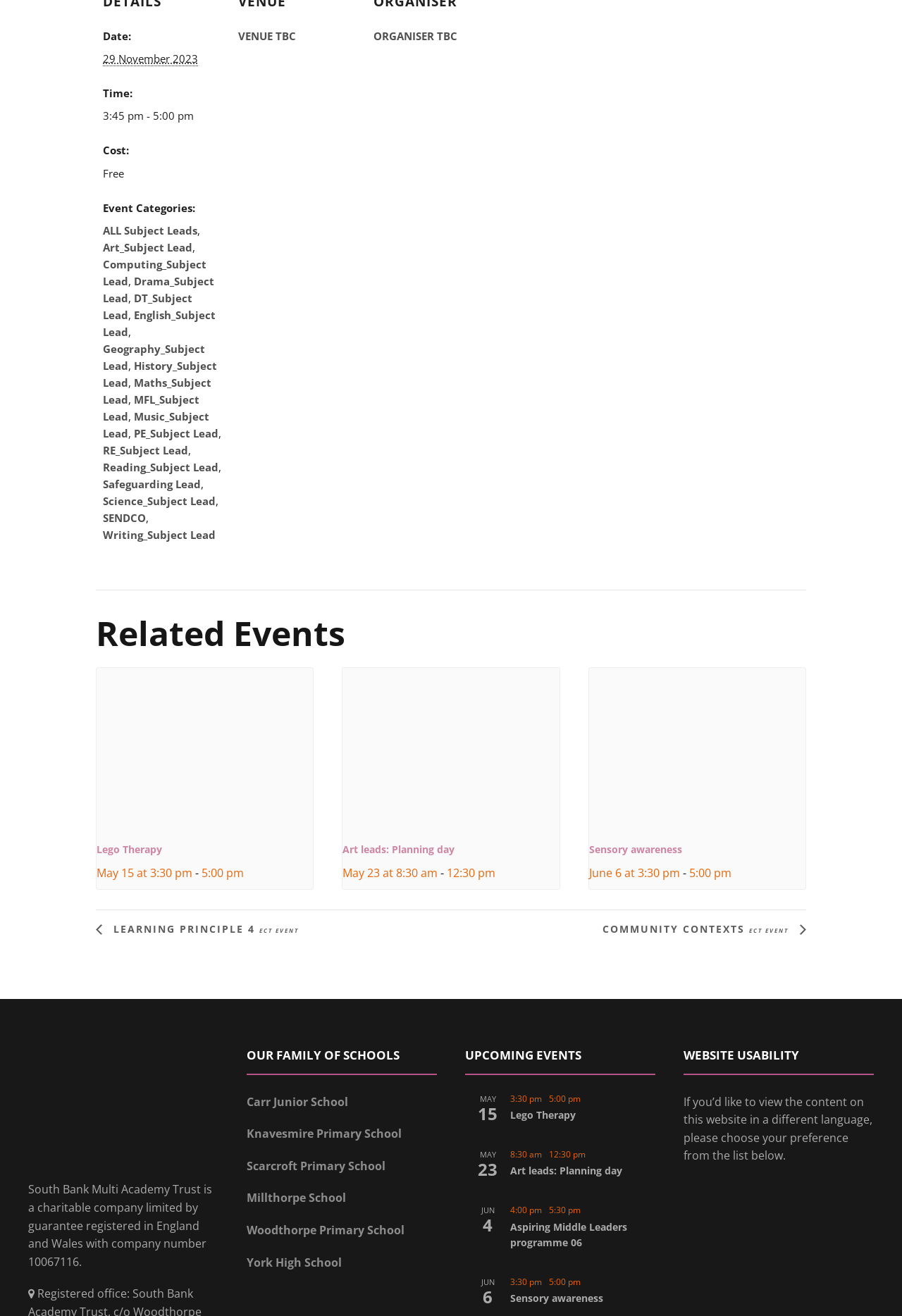Please identify the bounding box coordinates of the element I need to click to follow this instruction: "Learn about Sensory awareness event".

[0.653, 0.64, 0.756, 0.65]